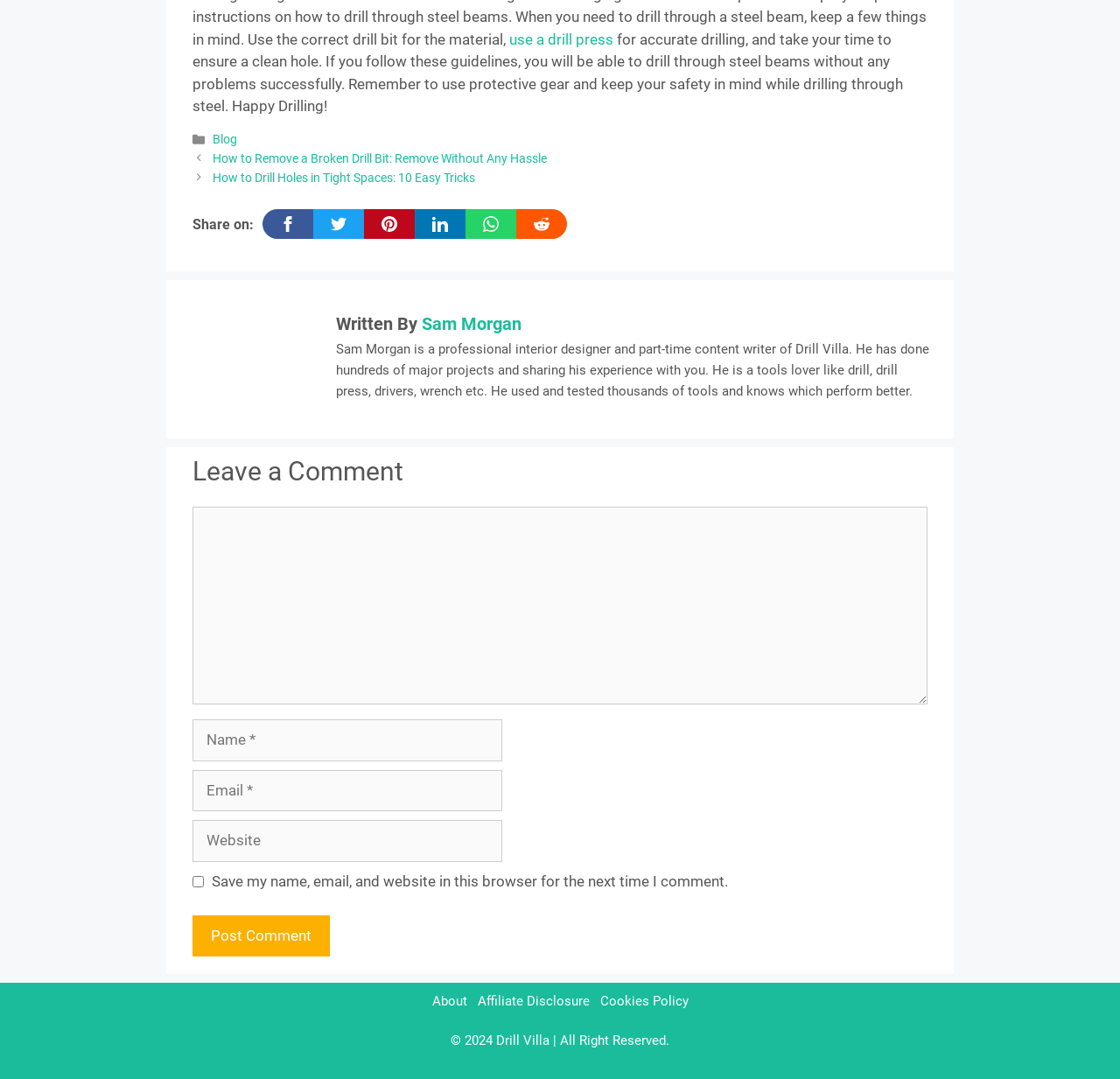What is the topic of the webpage?
Answer the question with a single word or phrase by looking at the picture.

drilling through steel beams